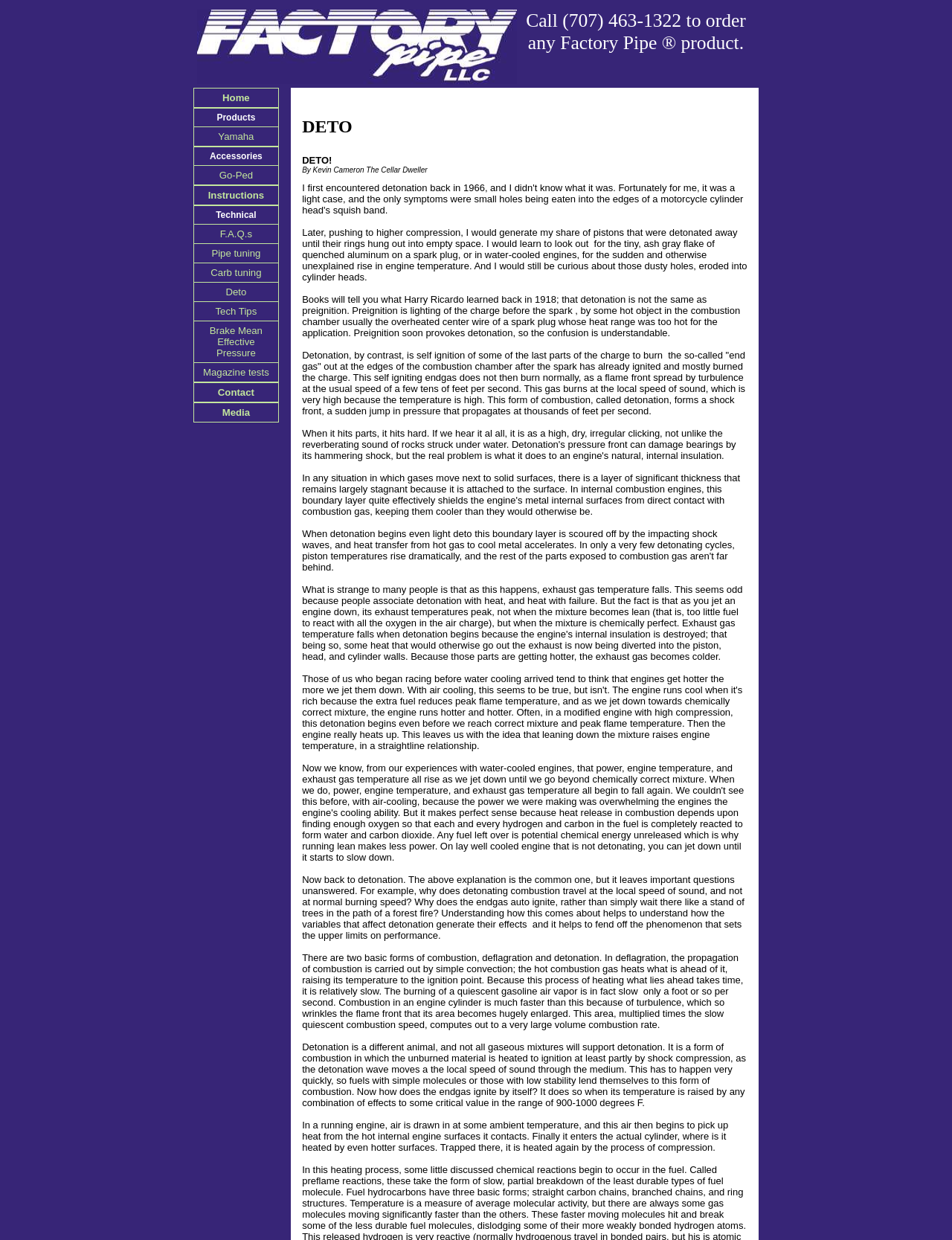Determine the bounding box coordinates for the clickable element to execute this instruction: "Click the 'Contact' link". Provide the coordinates as four float numbers between 0 and 1, i.e., [left, top, right, bottom].

[0.229, 0.312, 0.267, 0.321]